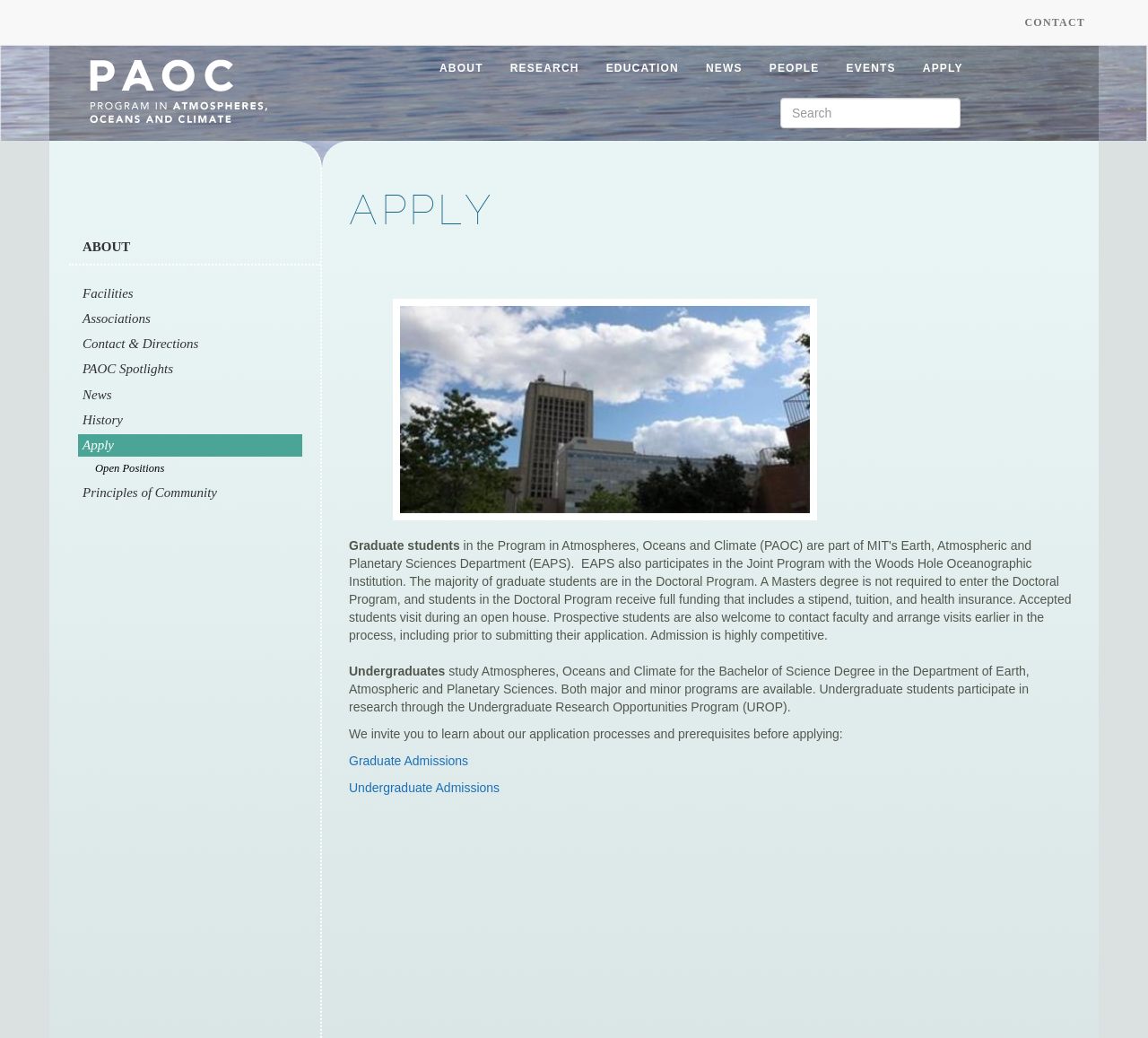Please identify the bounding box coordinates for the region that you need to click to follow this instruction: "apply now".

[0.792, 0.044, 0.851, 0.087]